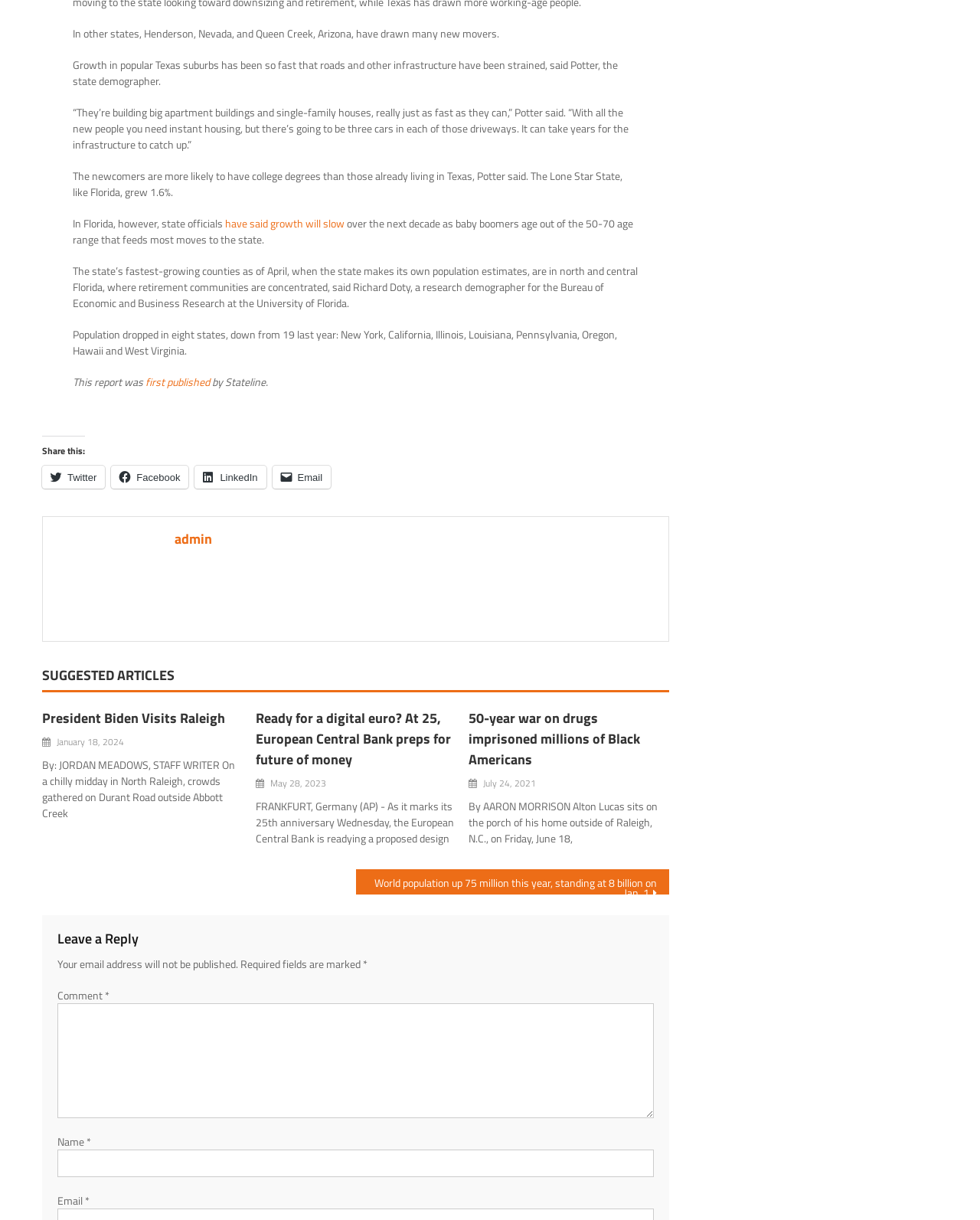Could you highlight the region that needs to be clicked to execute the instruction: "Enter your name"?

[0.059, 0.943, 0.667, 0.965]